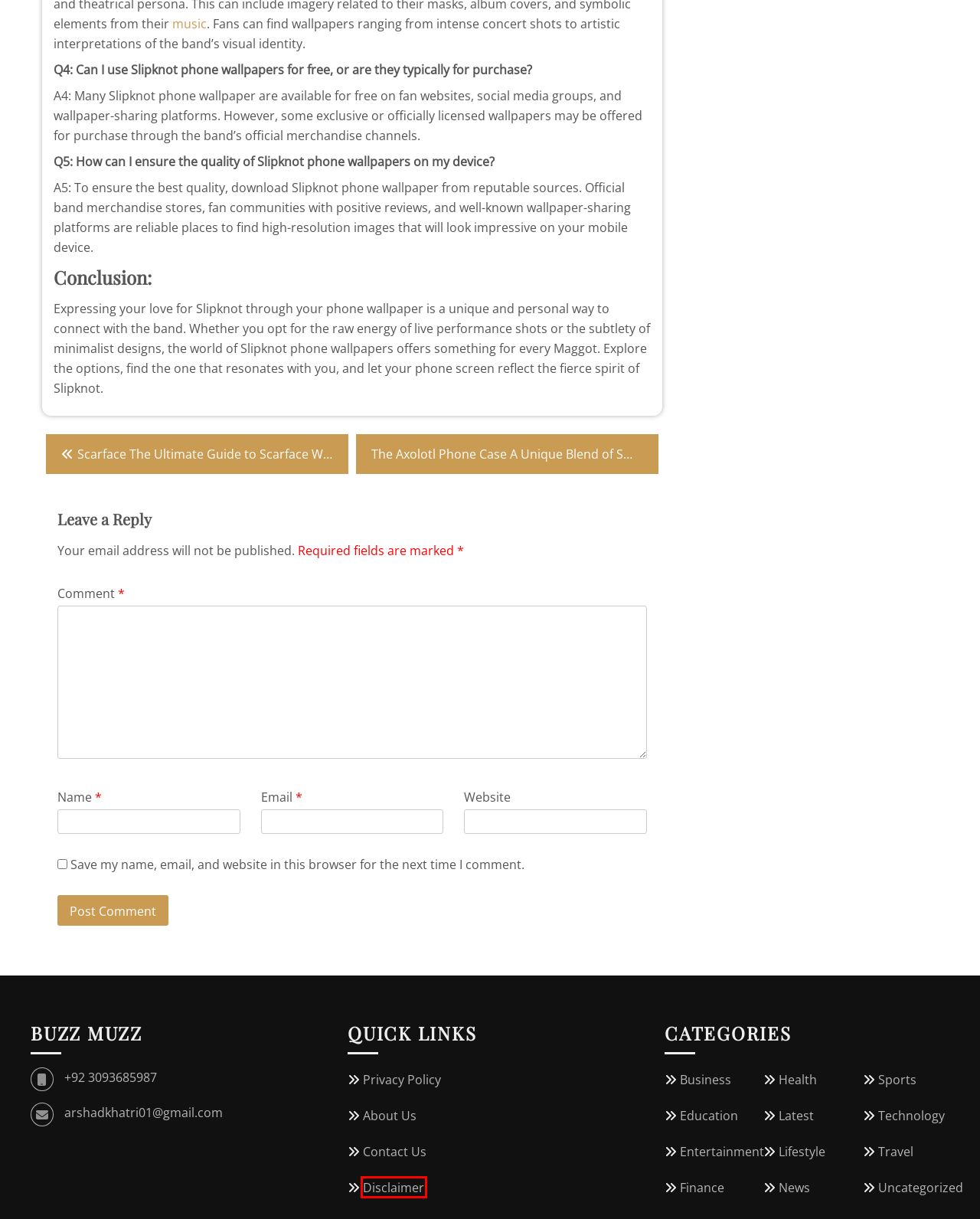You have a screenshot of a webpage with a red bounding box around an element. Choose the best matching webpage description that would appear after clicking the highlighted element. Here are the candidates:
A. Lifestyle Archives -
B. ‎Apple Music - 网页播放器
C. Education Archives -
D. Contact Us -
E. News Archives -
F. The Axolotl Phone Case A Unique Blend of Style Functionality
G. About Us -
H. Disclaimer -

H